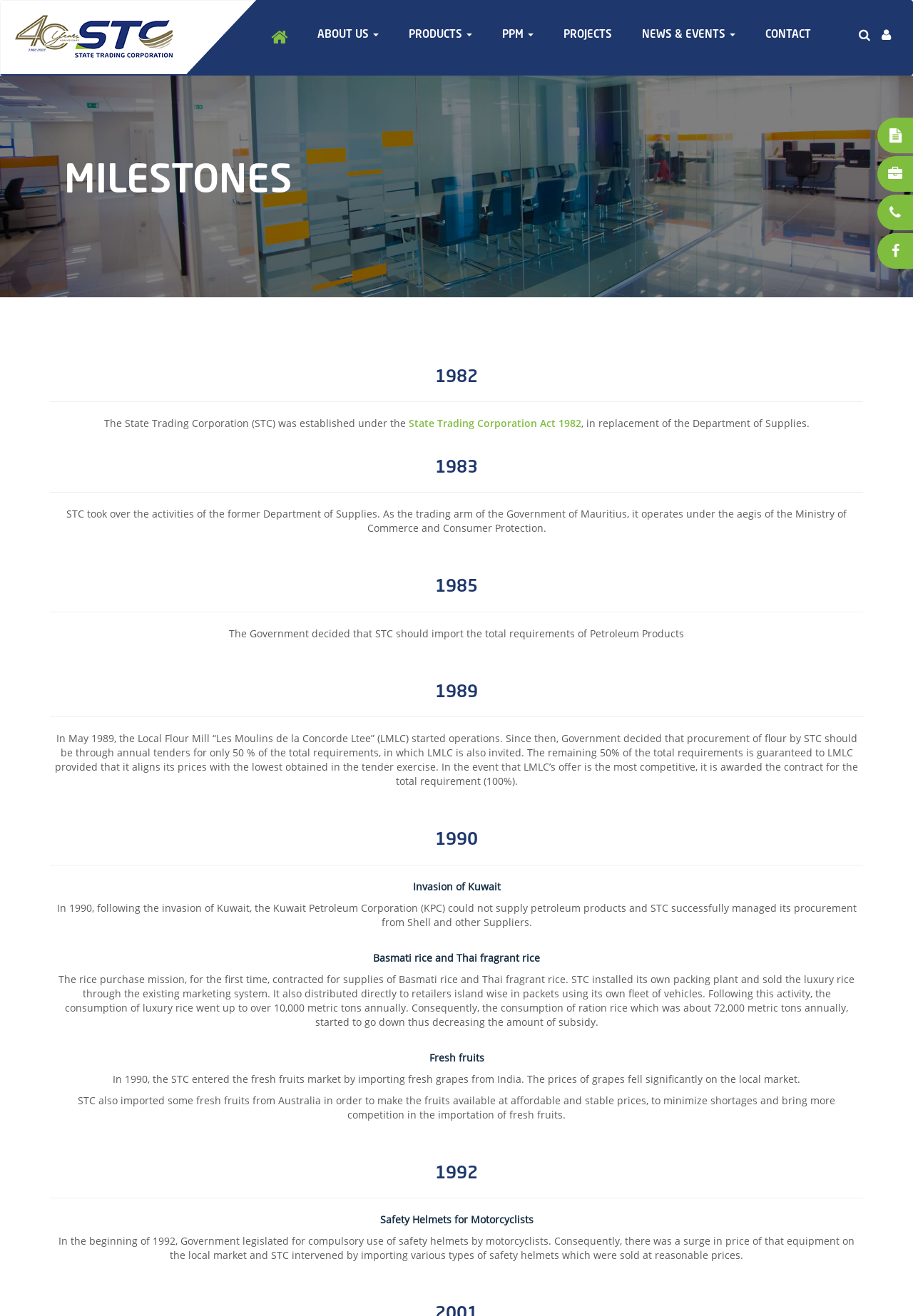Give a one-word or short-phrase answer to the following question: 
What is the purpose of STC?

Trading arm of the Government